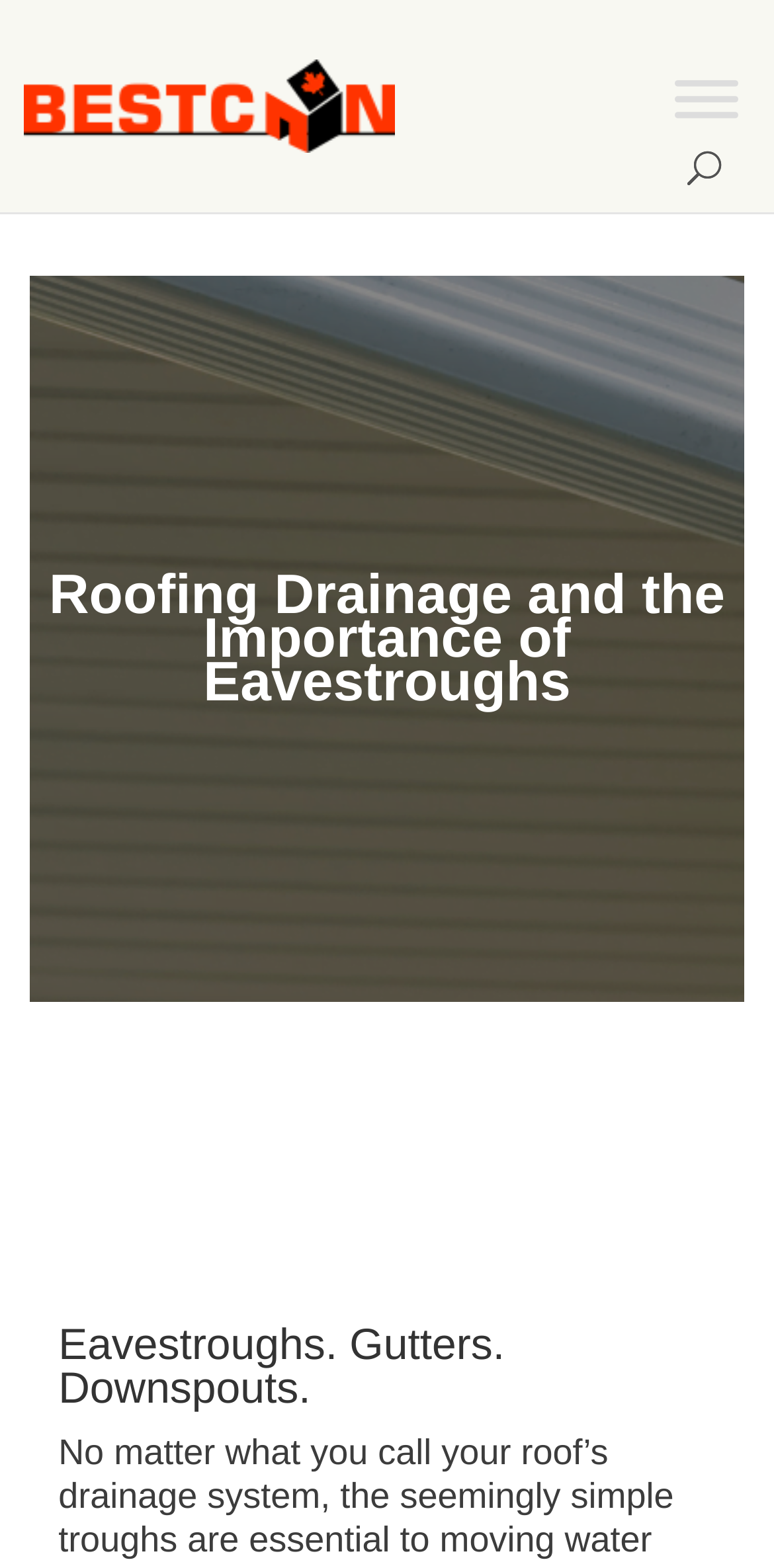Describe all the key features of the webpage in detail.

The webpage is about roofing drainage and the importance of eavestroughs. At the top left, there is a link and an image, both with the text "BestCan Windows & Doors - Ottawa Renovations". On the top right, there is a button labeled "Toggle Menu". Below the button, there is a search bar with a searchbox labeled "Search for:". 

The main content of the webpage starts with a heading "Roofing Drainage and the Importance of Eavestroughs" located near the top center of the page. Below the heading, there is a paragraph of text that discusses the importance of eavestroughs in moving water away from homes. 

Further down the page, there are two more headings. The first one is a non-descriptive heading, and the second one is labeled "Eavestroughs. Gutters. Downspouts.".